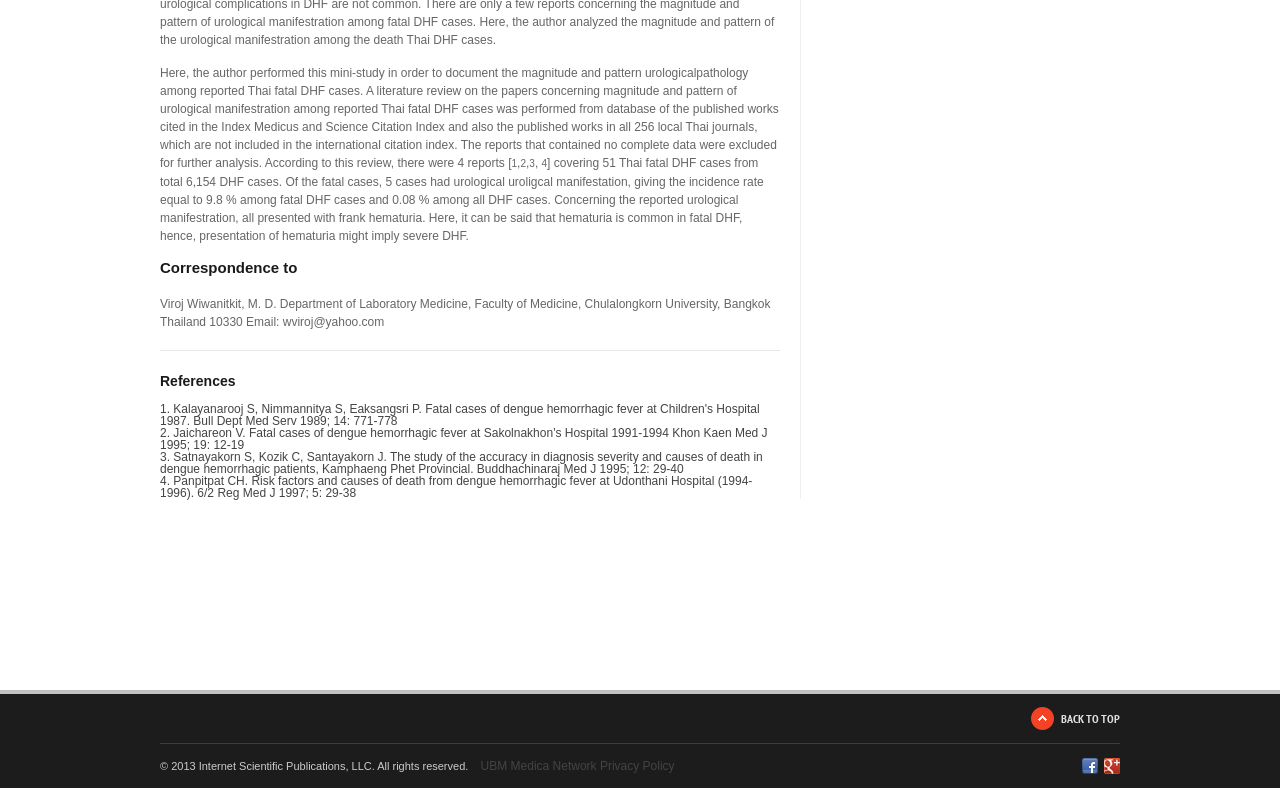Provide the bounding box coordinates of the HTML element described as: "UBM Medica Network Privacy Policy". The bounding box coordinates should be four float numbers between 0 and 1, i.e., [left, top, right, bottom].

[0.375, 0.963, 0.527, 0.981]